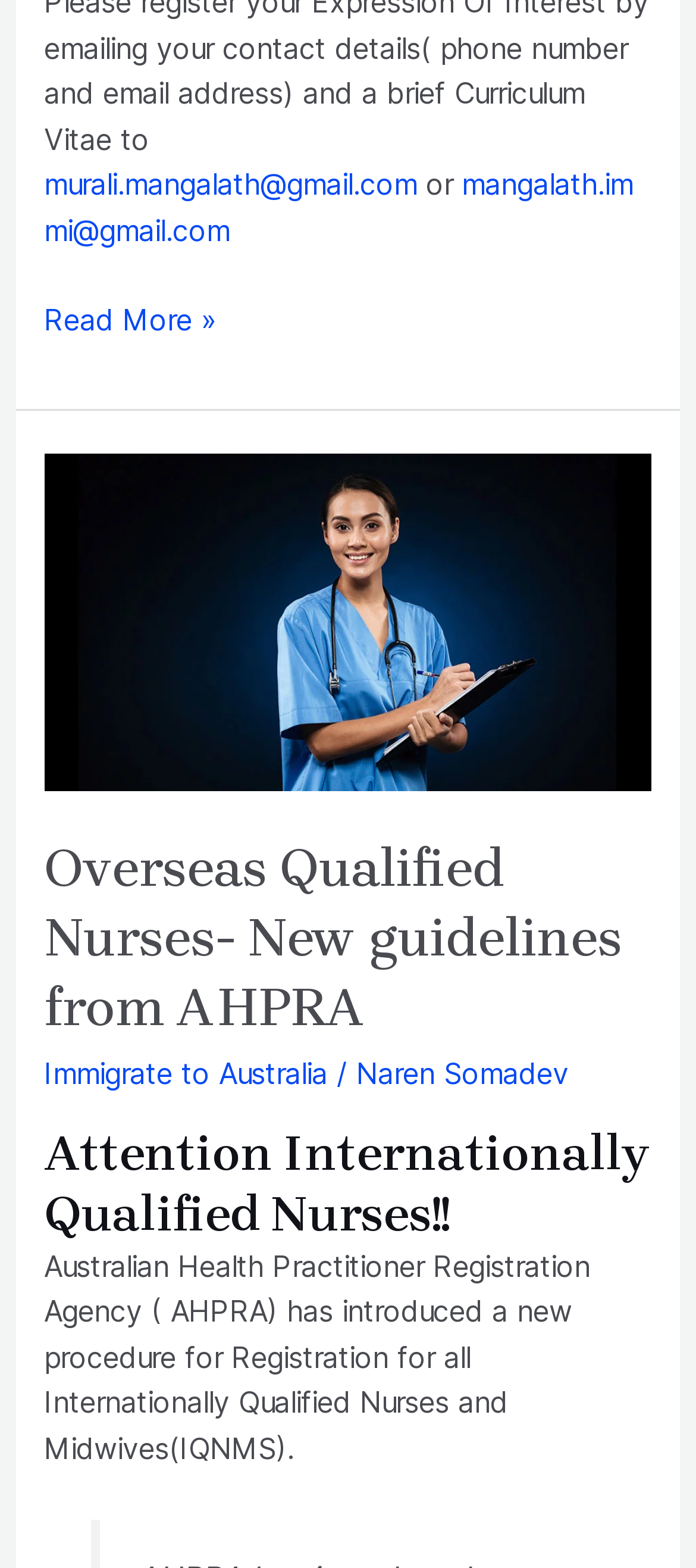How many links are provided on the page?
Based on the image, please offer an in-depth response to the question.

There are five links provided on the page, including 'Working in Australia – Regional Migration Read More »', 'Overseas Qualified Nurses- New guidelines from AHPRA', 'Immigrate to Australia', and two email addresses.